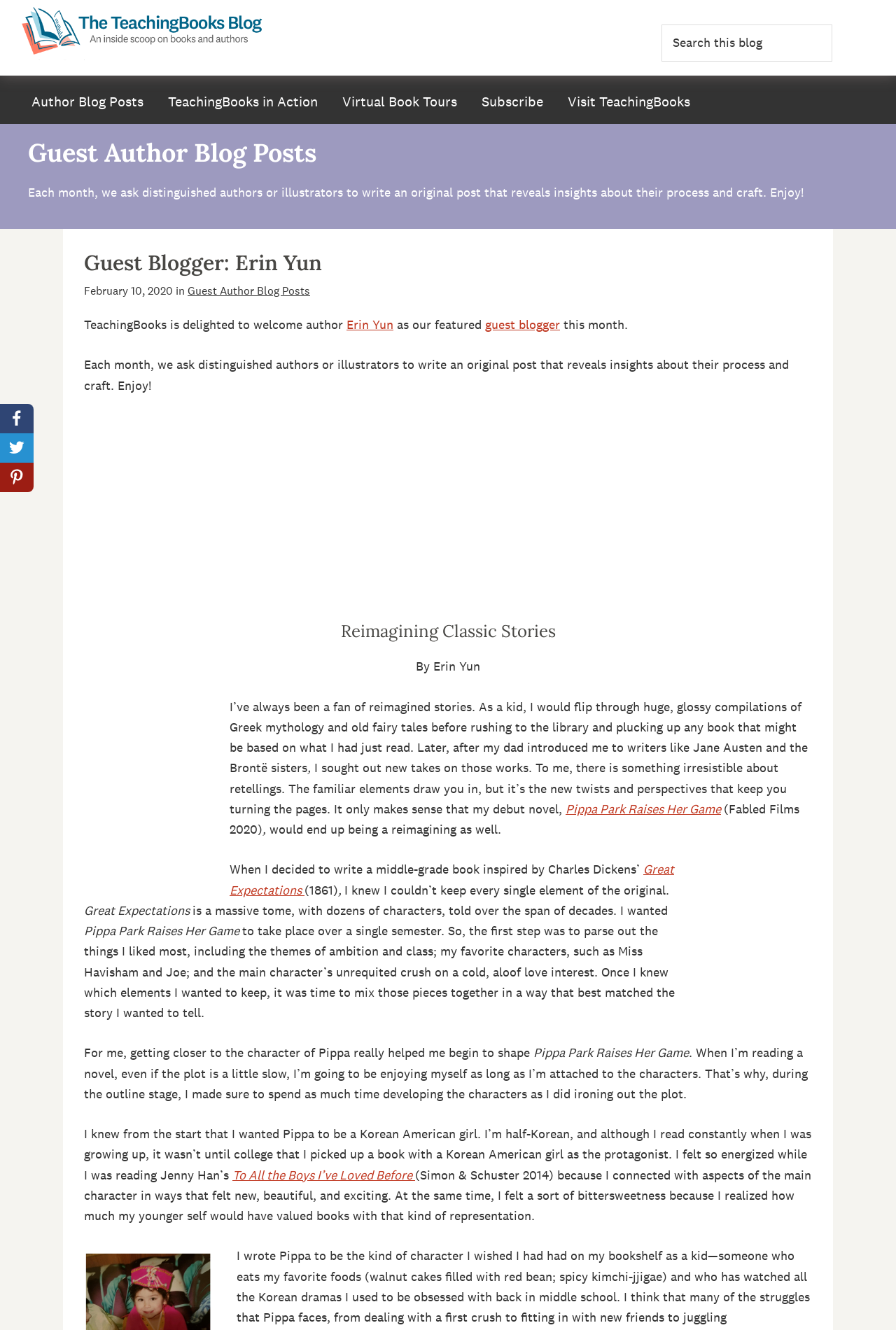What is the title of the guest blogger's post?
Based on the image content, provide your answer in one word or a short phrase.

Reimagining Classic Stories